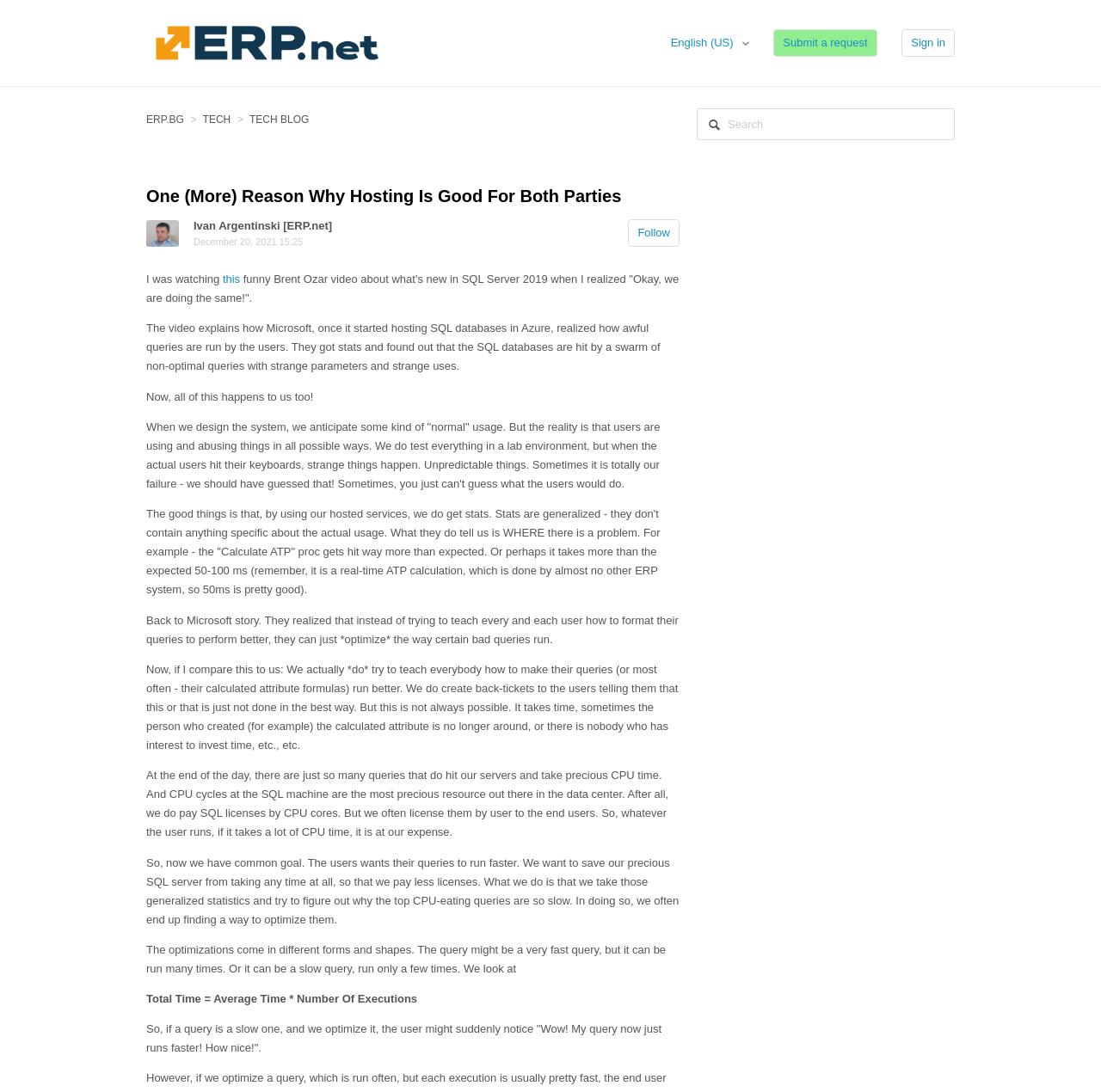Locate the bounding box coordinates of the area that needs to be clicked to fulfill the following instruction: "Follow Ivan Argentinski". The coordinates should be in the format of four float numbers between 0 and 1, namely [left, top, right, bottom].

[0.571, 0.201, 0.617, 0.226]